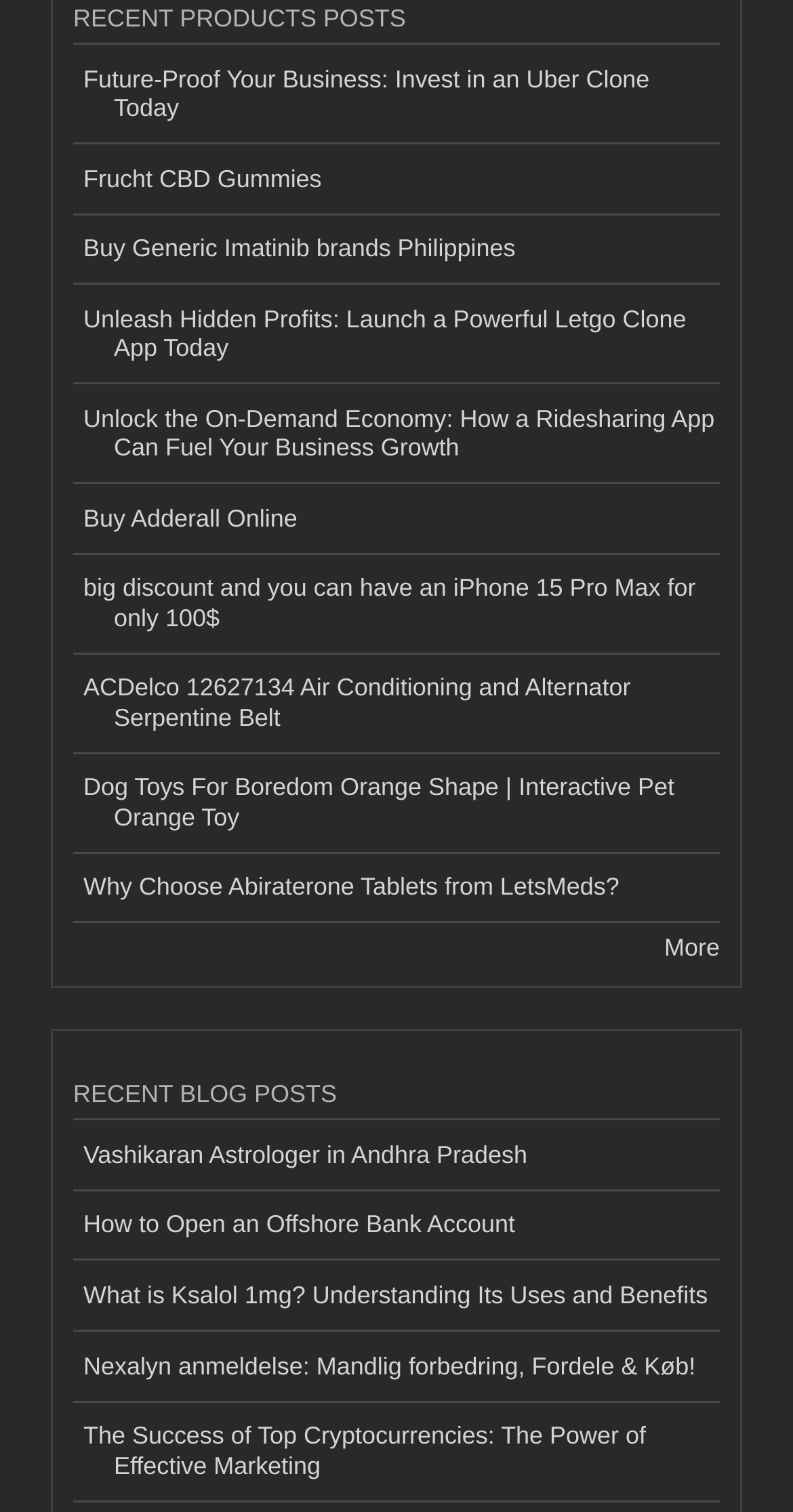Predict the bounding box of the UI element based on the description: "Buy Adderall Online". The coordinates should be four float numbers between 0 and 1, formatted as [left, top, right, bottom].

[0.092, 0.32, 0.908, 0.367]